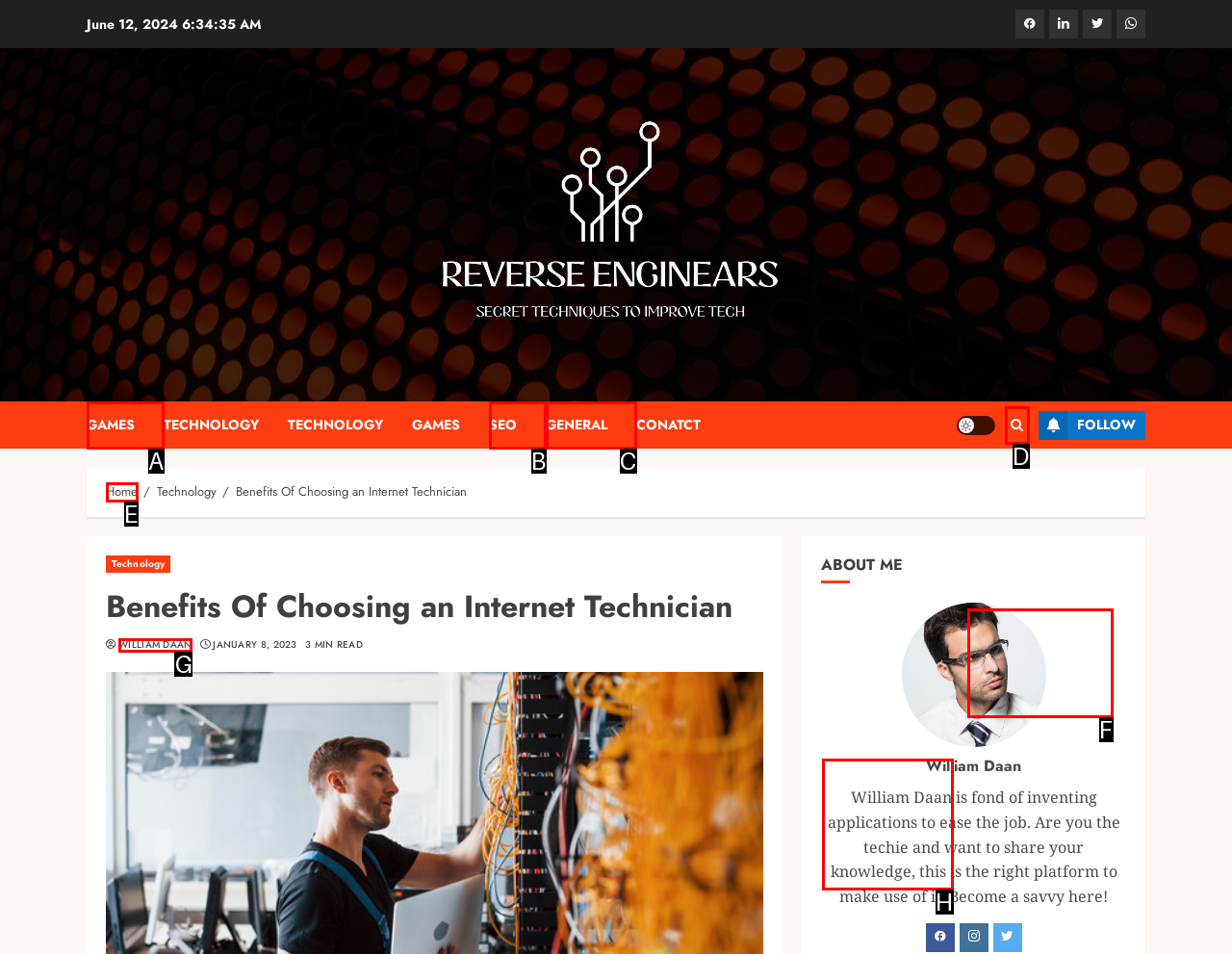Which option corresponds to the following element description: William Daan?
Please provide the letter of the correct choice.

G